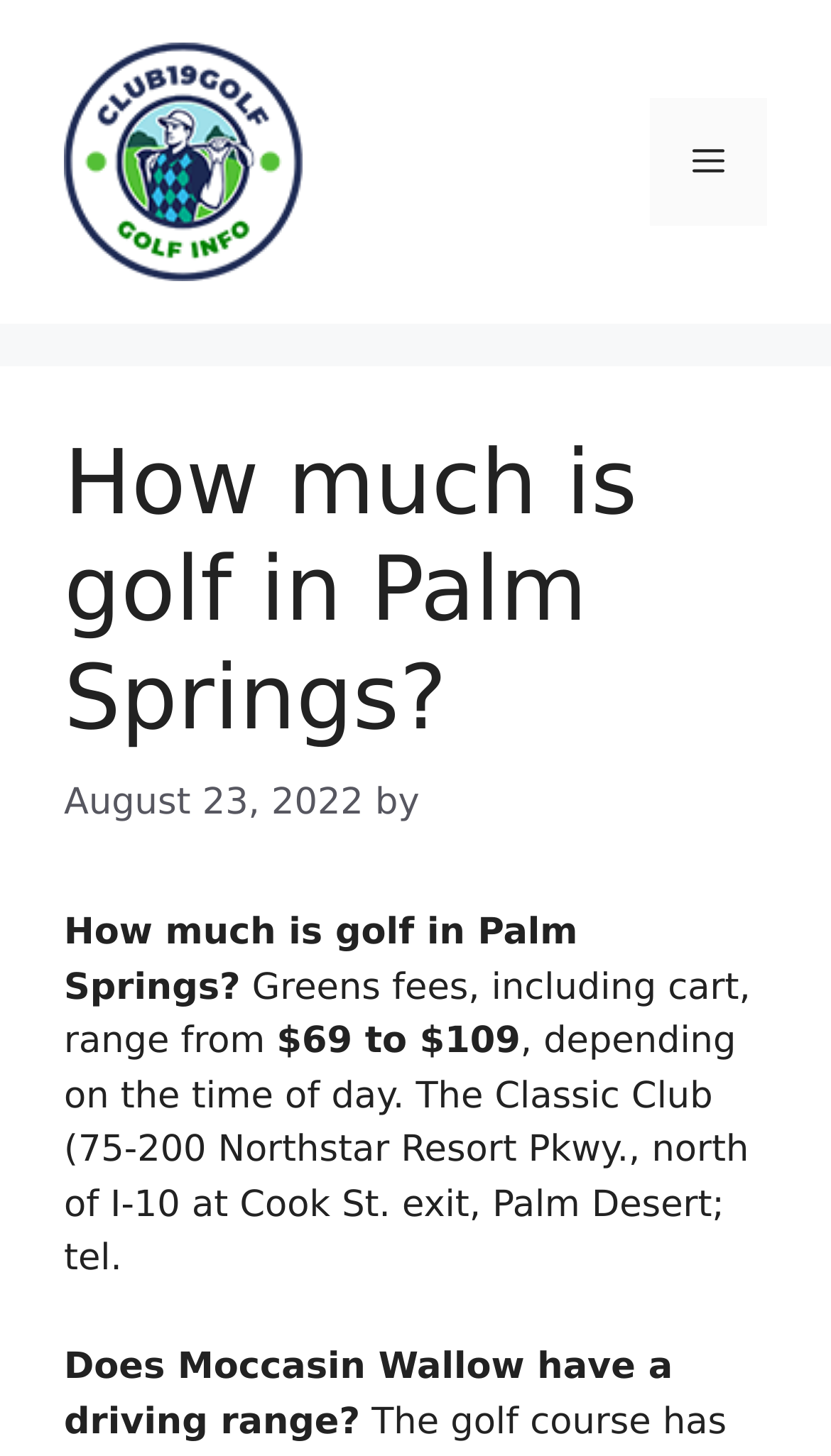Your task is to find and give the main heading text of the webpage.

How much is golf in Palm Springs?